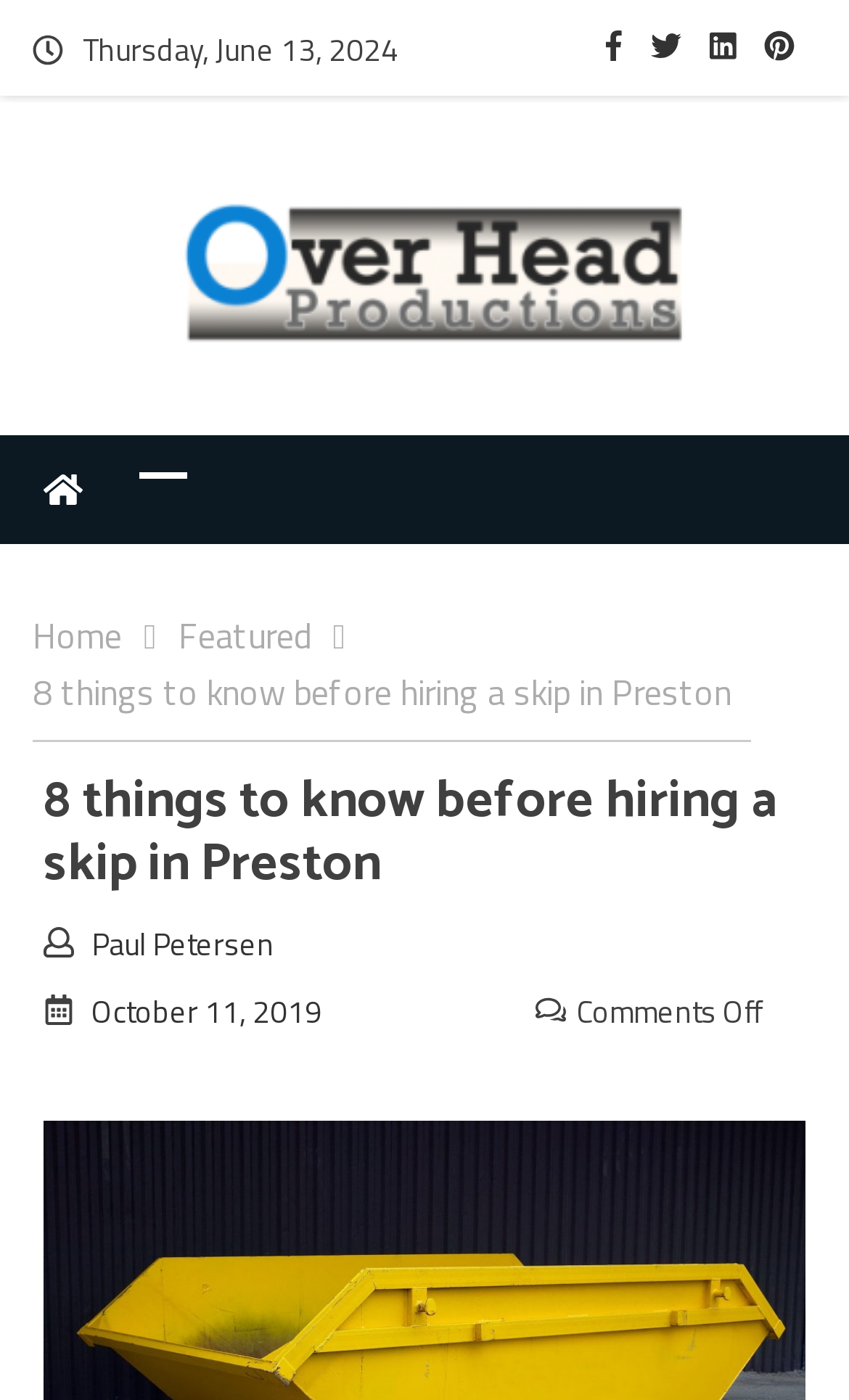How many links are in the breadcrumb navigation?
Answer the question using a single word or phrase, according to the image.

3